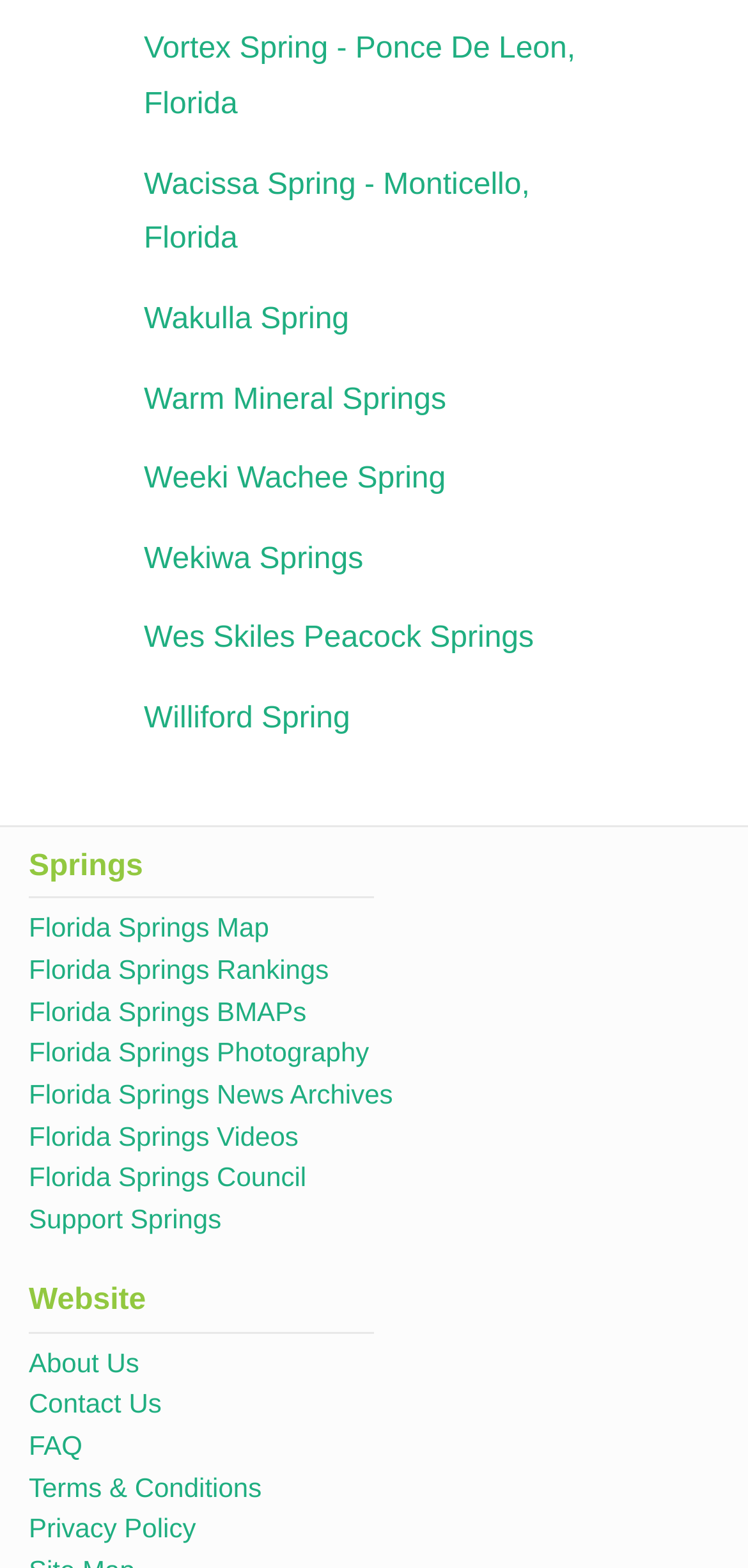Can you find the bounding box coordinates of the area I should click to execute the following instruction: "Learn about Wes Skiles Peacock Springs"?

[0.192, 0.397, 0.714, 0.418]